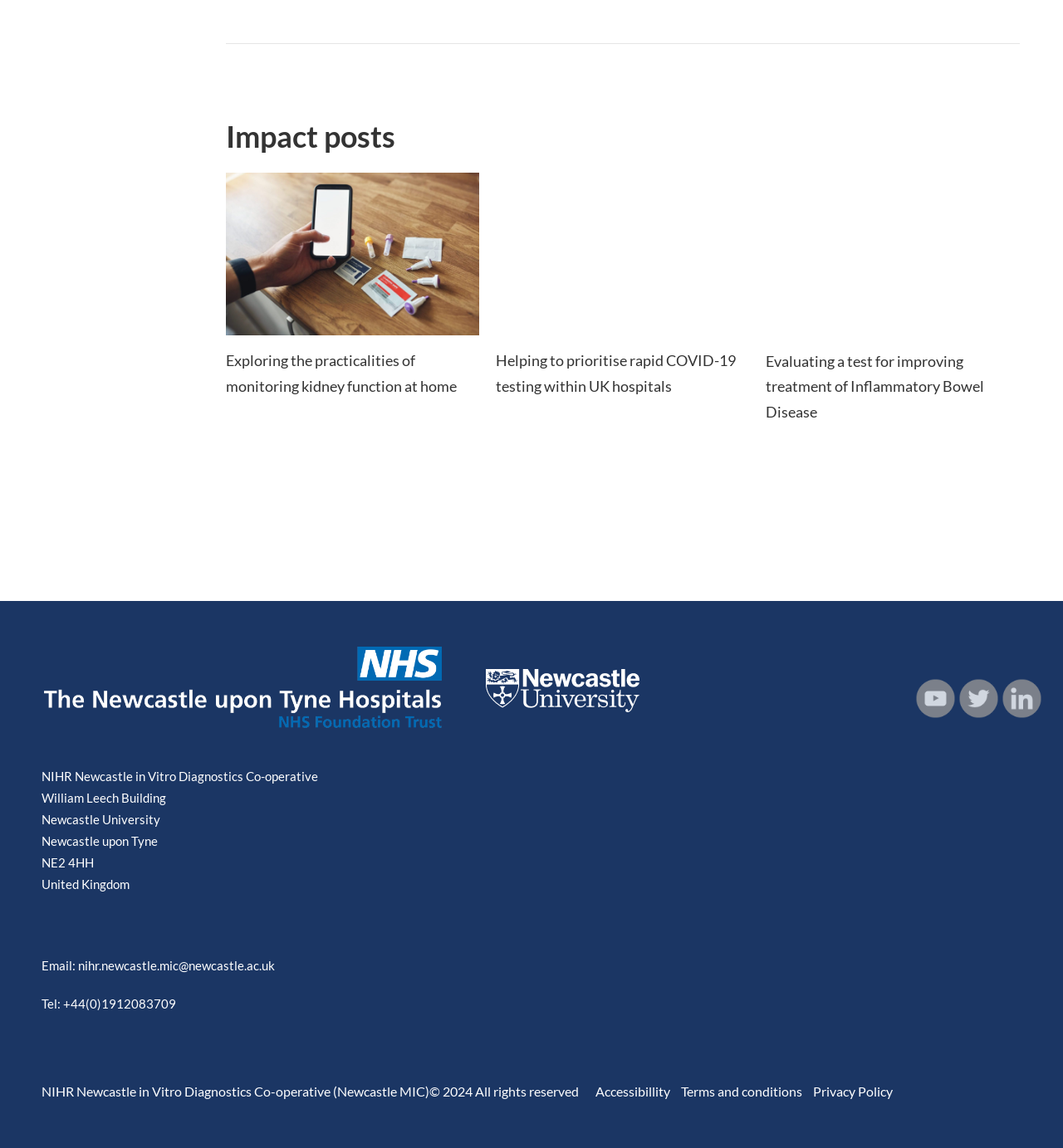Determine the bounding box for the UI element as described: "Privacy Policy". The coordinates should be represented as four float numbers between 0 and 1, formatted as [left, top, right, bottom].

[0.765, 0.944, 0.84, 0.957]